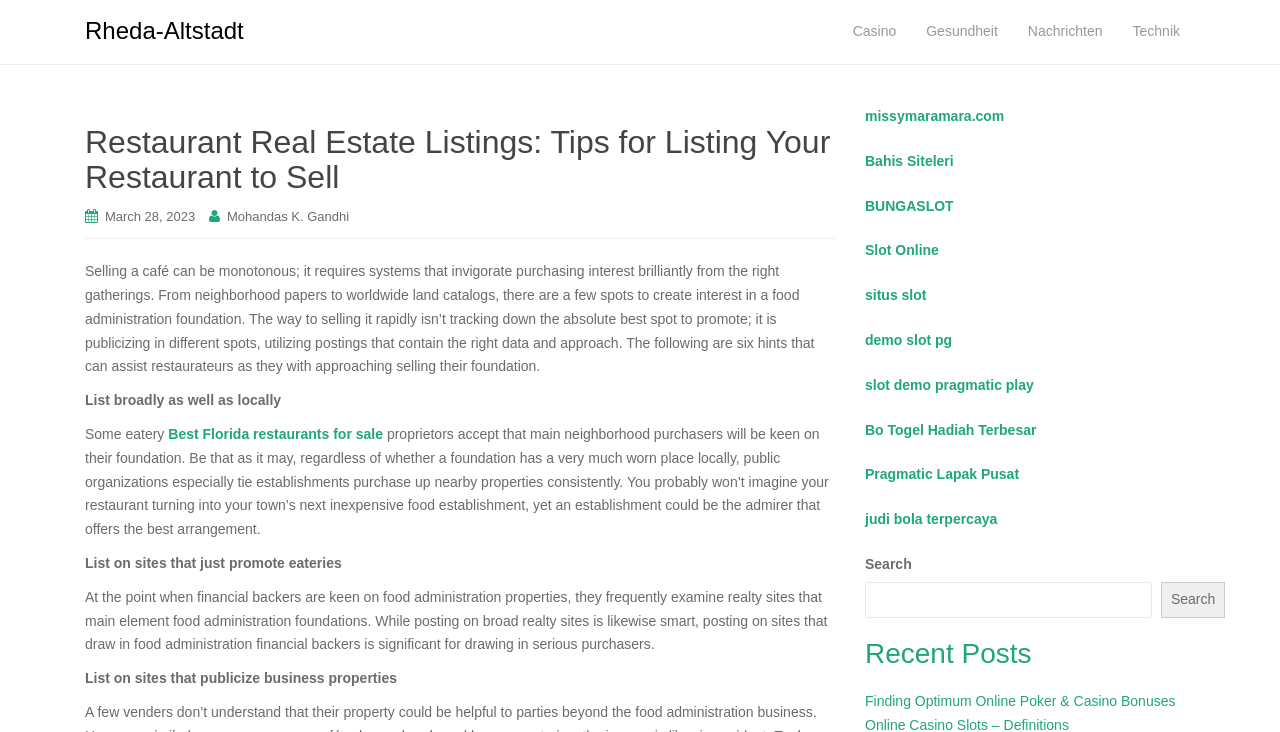Find the bounding box coordinates for the area that must be clicked to perform this action: "Click on the link to Rheda-Altstadt".

[0.055, 0.008, 0.202, 0.077]